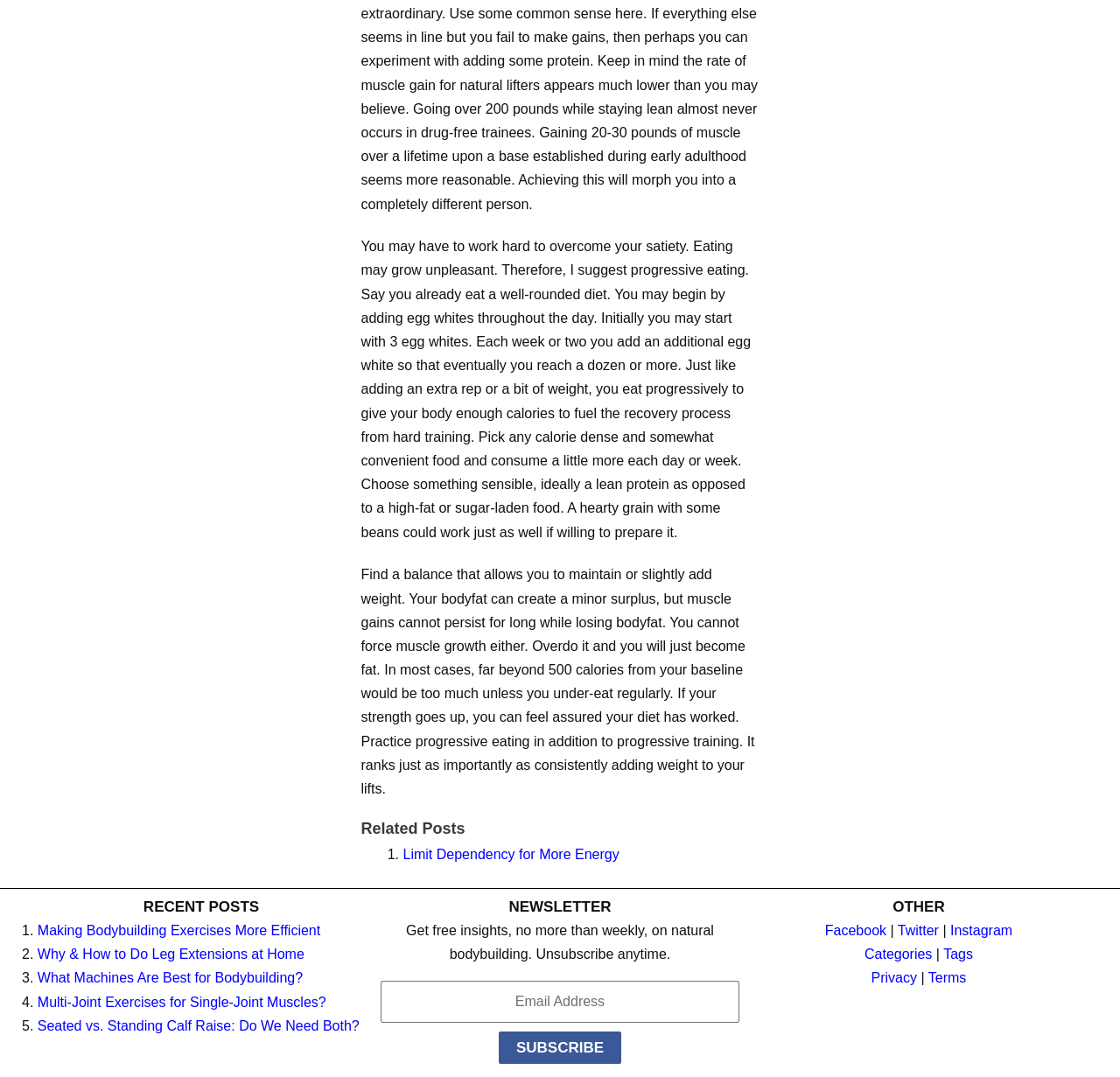Kindly determine the bounding box coordinates of the area that needs to be clicked to fulfill this instruction: "Read the article 'Making Bodybuilding Exercises More Efficient'".

[0.033, 0.857, 0.286, 0.871]